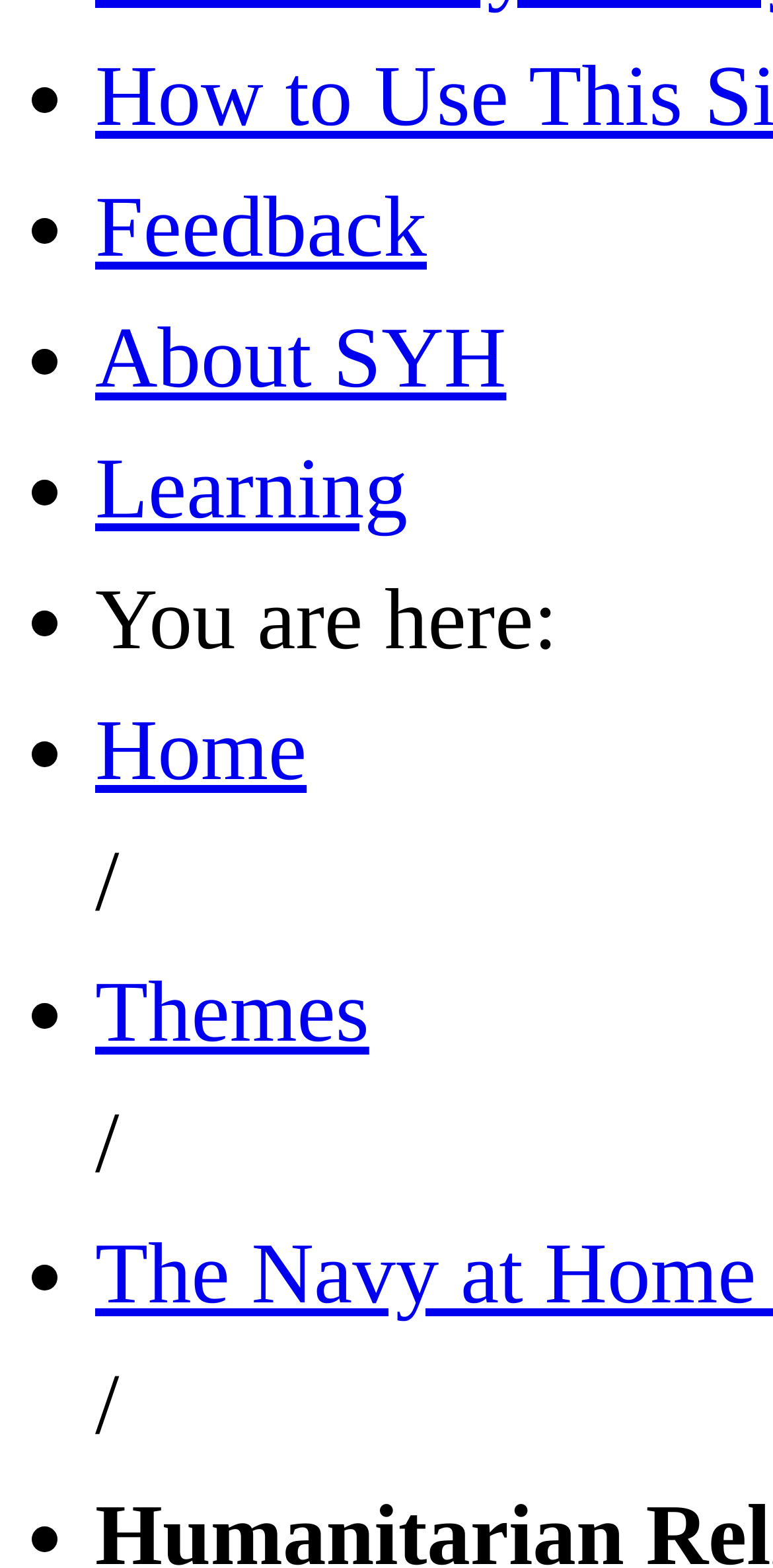Identify the bounding box for the UI element described as: "Themes". The coordinates should be four float numbers between 0 and 1, i.e., [left, top, right, bottom].

[0.123, 0.575, 0.478, 0.636]